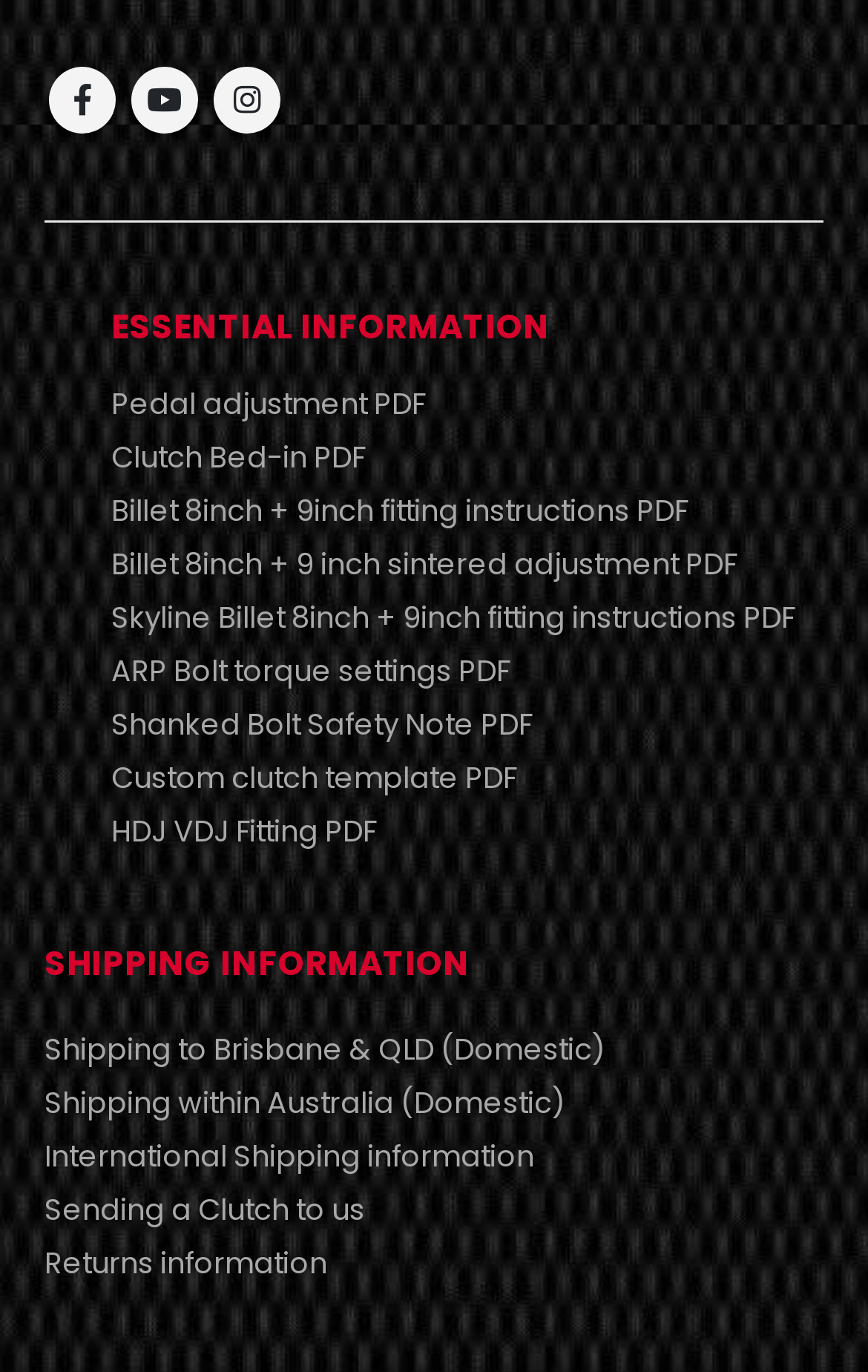Please identify the bounding box coordinates of the clickable element to fulfill the following instruction: "View Shipping to Brisbane & QLD information". The coordinates should be four float numbers between 0 and 1, i.e., [left, top, right, bottom].

[0.051, 0.749, 0.697, 0.78]